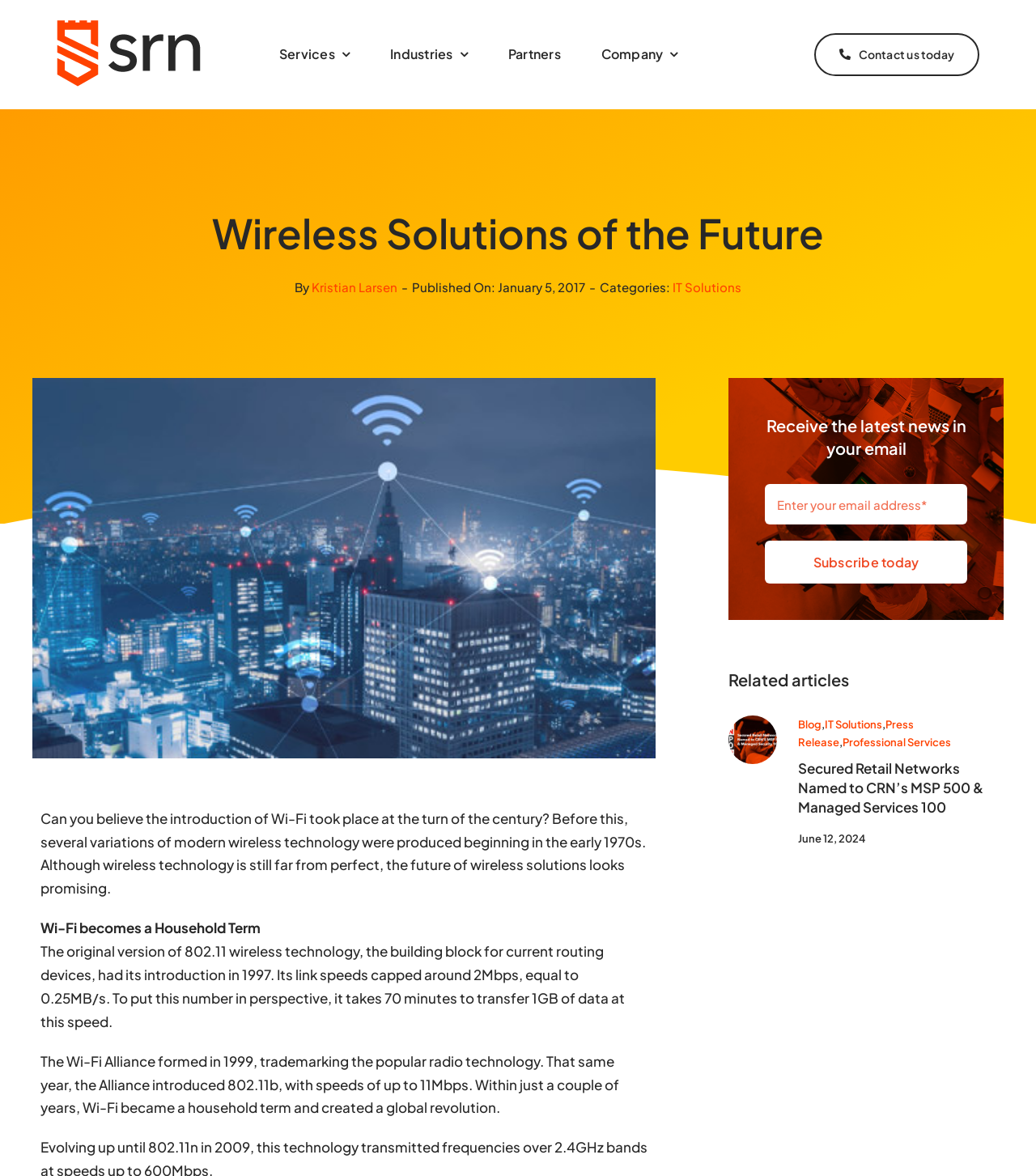Locate the bounding box coordinates of the area where you should click to accomplish the instruction: "Click the 'Contact us today' link".

[0.786, 0.028, 0.945, 0.065]